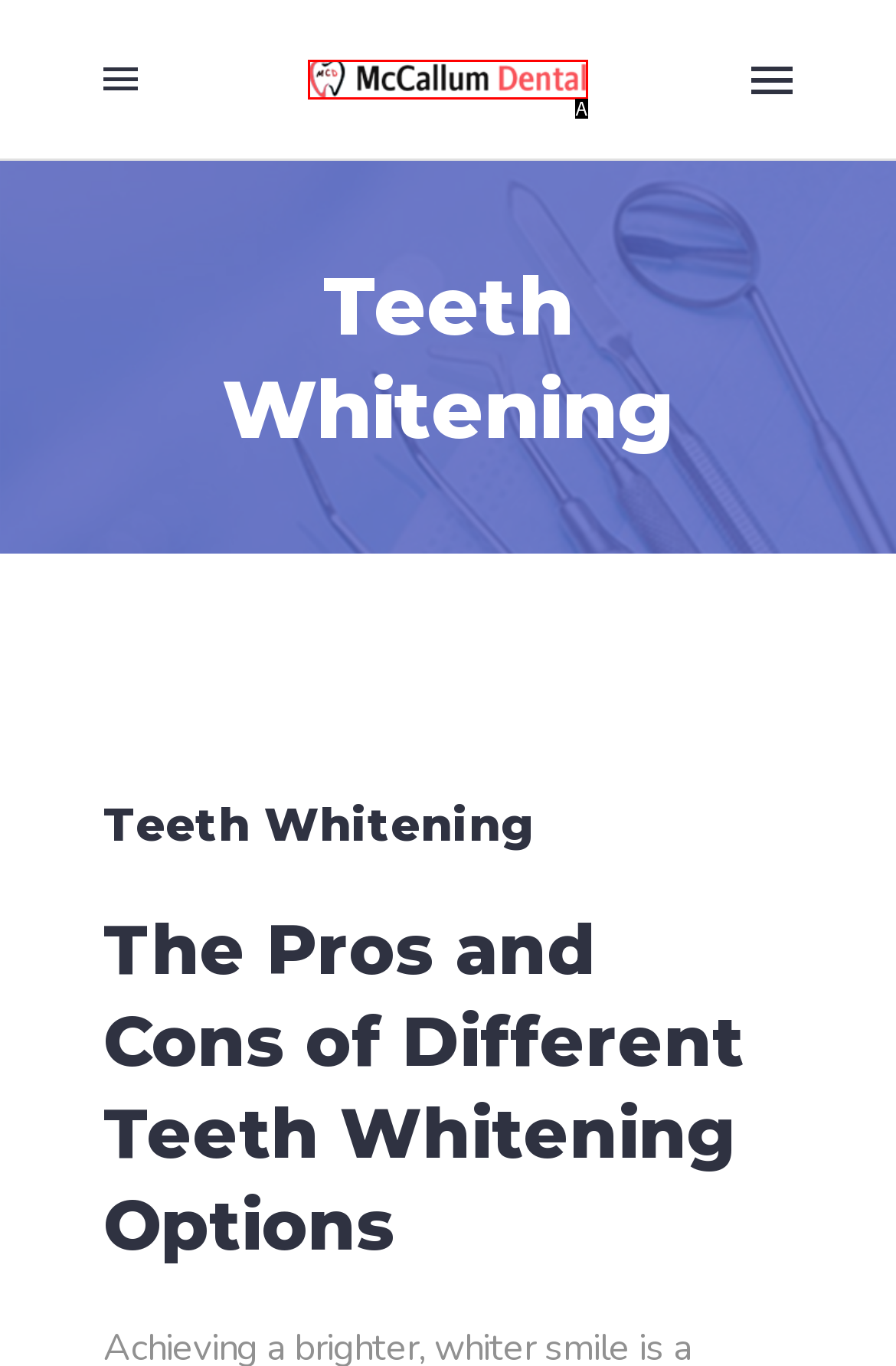From the options presented, which lettered element matches this description: alt="Mobile Logo"
Reply solely with the letter of the matching option.

A